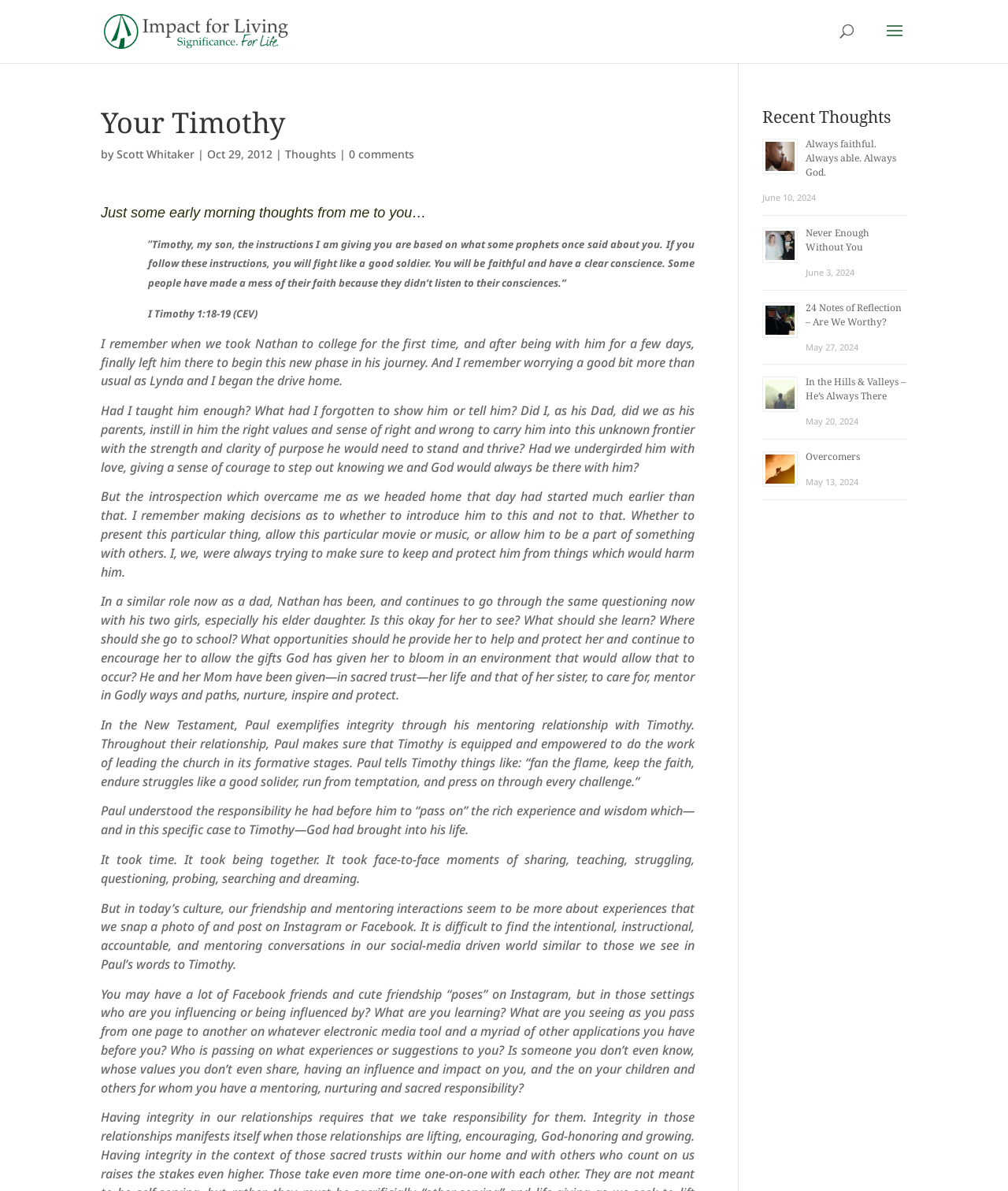Please answer the following question as detailed as possible based on the image: 
What is the topic of the blog post?

I determined the answer by reading the content of the blog post, which discusses the importance of mentoring and parenting, and the role of parents in shaping their children's lives. The post also references a biblical passage from 1 Timothy 1:18-19, which further supports the topic of mentoring and parenting.